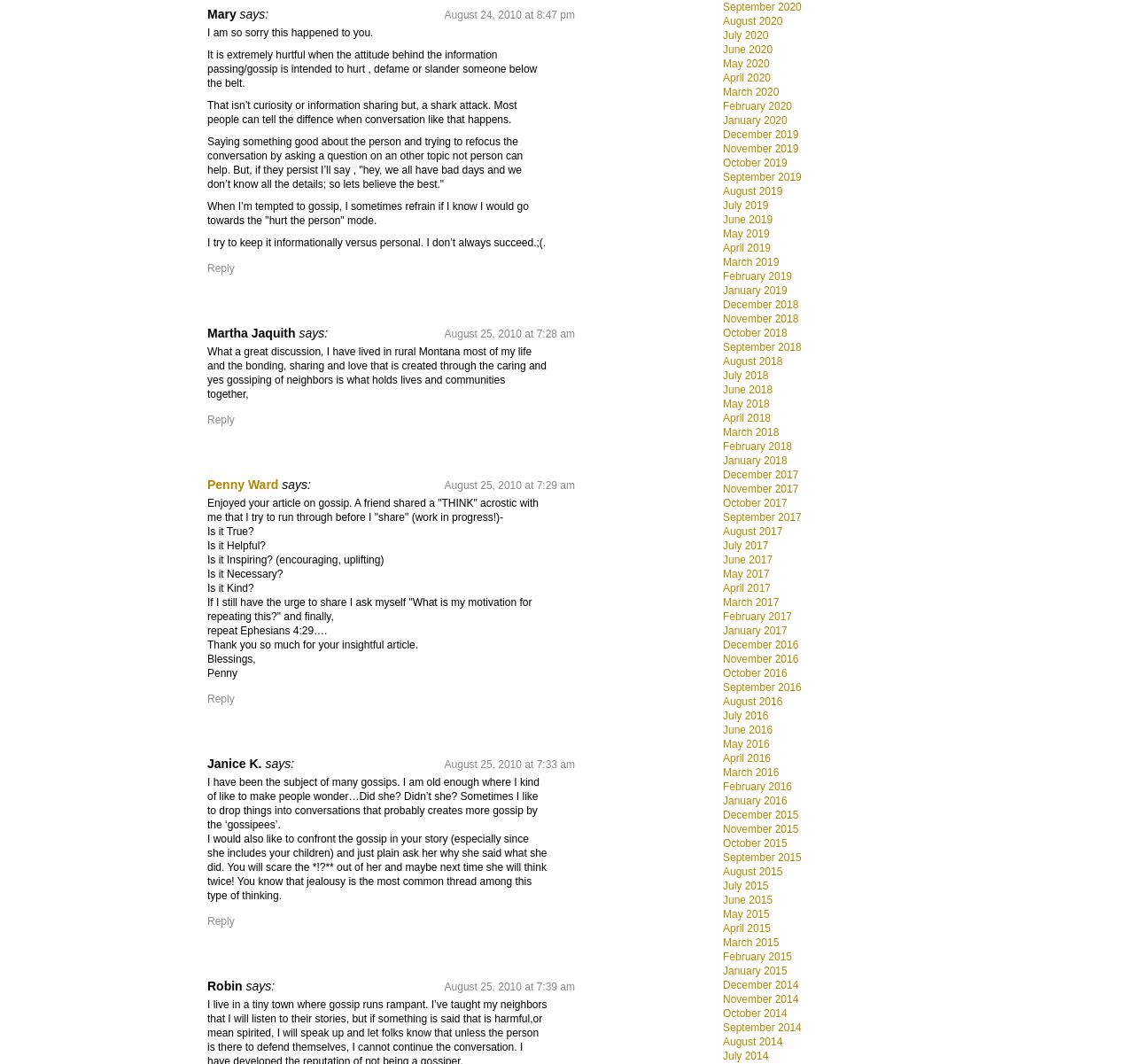Please identify the bounding box coordinates of the clickable element to fulfill the following instruction: "Reply to Mary". The coordinates should be four float numbers between 0 and 1, i.e., [left, top, right, bottom].

[0.183, 0.246, 0.207, 0.258]